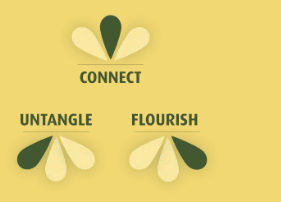Give an in-depth summary of the scene depicted in the image.

The image features a vibrant yellow background adorned with three leaf-like motifs, symbolizing growth and connection. Centered at the top is the word "CONNECT," emphasizing the importance of relationships and collaboration. Below this, two additional words are artistically presented: "UNTANGLE" on the left and "FLOURISH" on the right. This visual arrangement represents a holistic approach to personal development, encouraging individuals to untangle their challenges and ultimately flourish in various areas of life. The overall design reflects themes of nurturing, growth, and interconnectedness, resonating with the concept of career purpose and self-discovery.